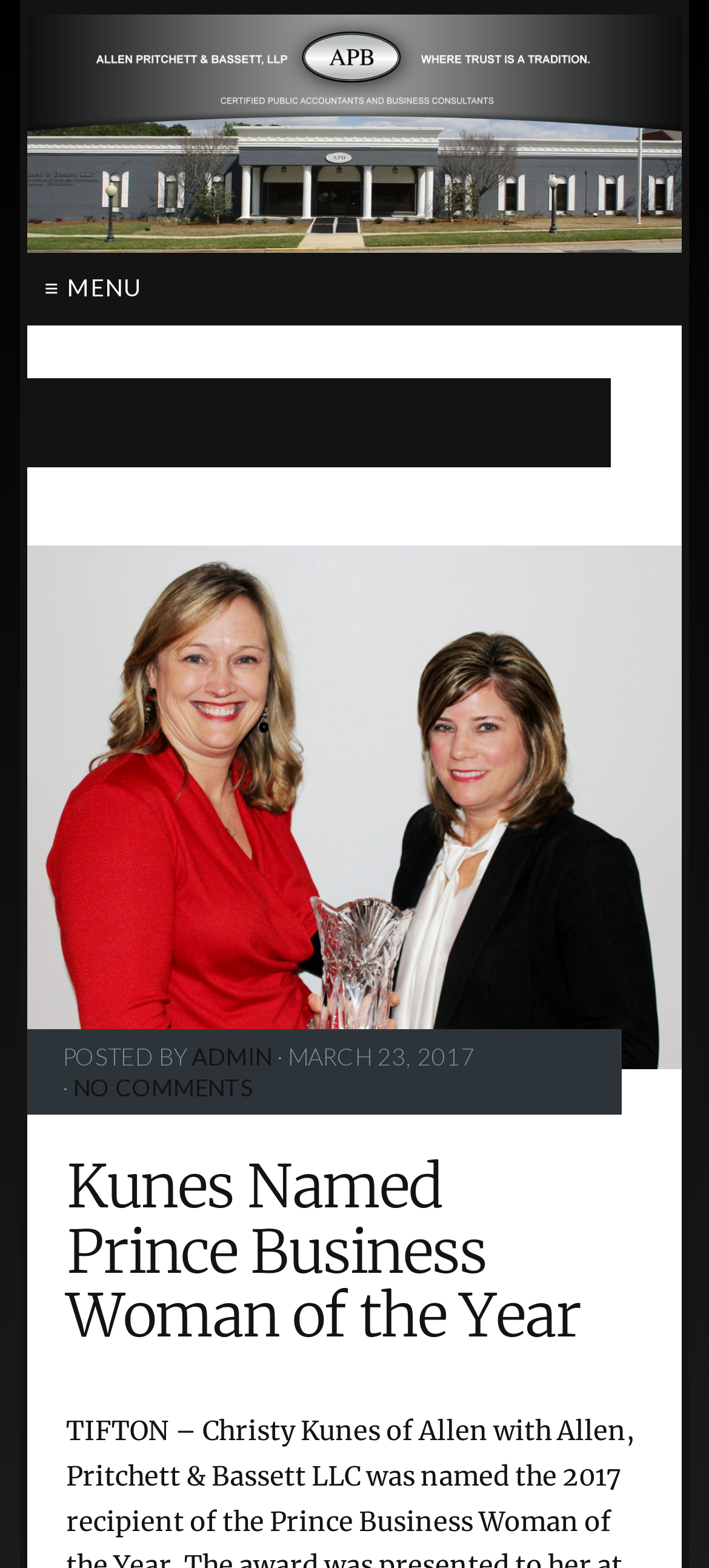Using the webpage screenshot and the element description admin, determine the bounding box coordinates. Specify the coordinates in the format (top-left x, top-left y, bottom-right x, bottom-right y) with values ranging from 0 to 1.

[0.27, 0.664, 0.383, 0.683]